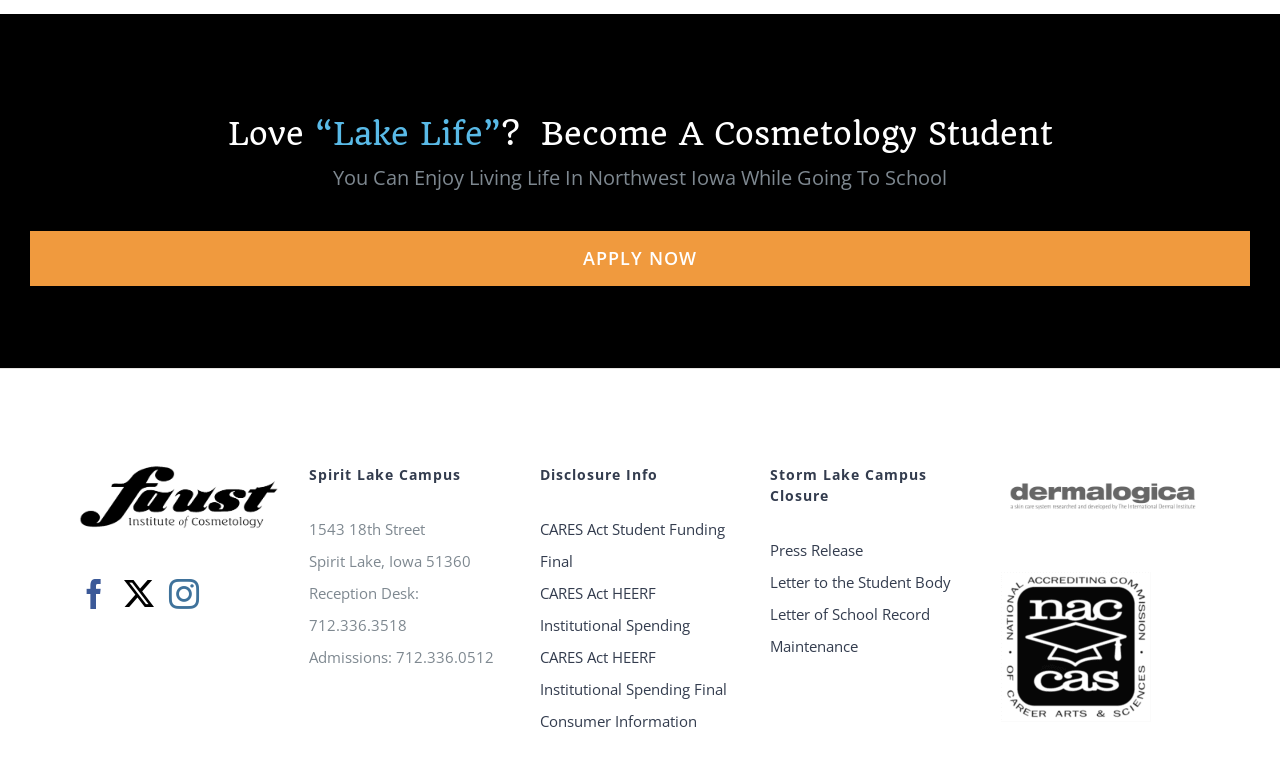What is the theme of the webpage?
Please answer the question with a detailed and comprehensive explanation.

The webpage has a heading 'Love “Lake Life”? Become A Cosmetology Student' and provides information about a cosmetology school, indicating that the theme of the webpage is related to cosmetology.